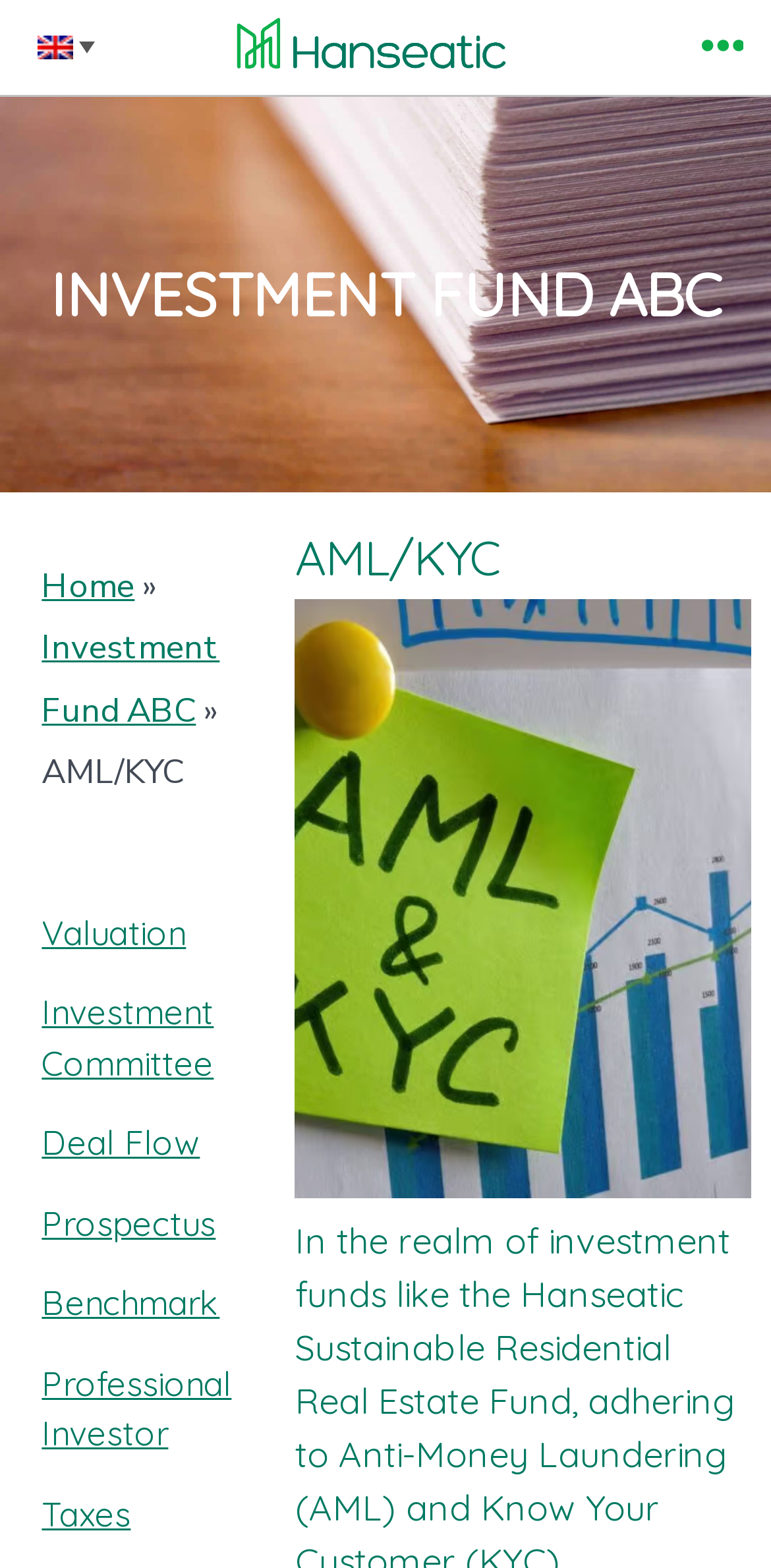What is the theme of the image in the AML/KYC section?
Refer to the image and provide a one-word or short phrase answer.

AML/KYC